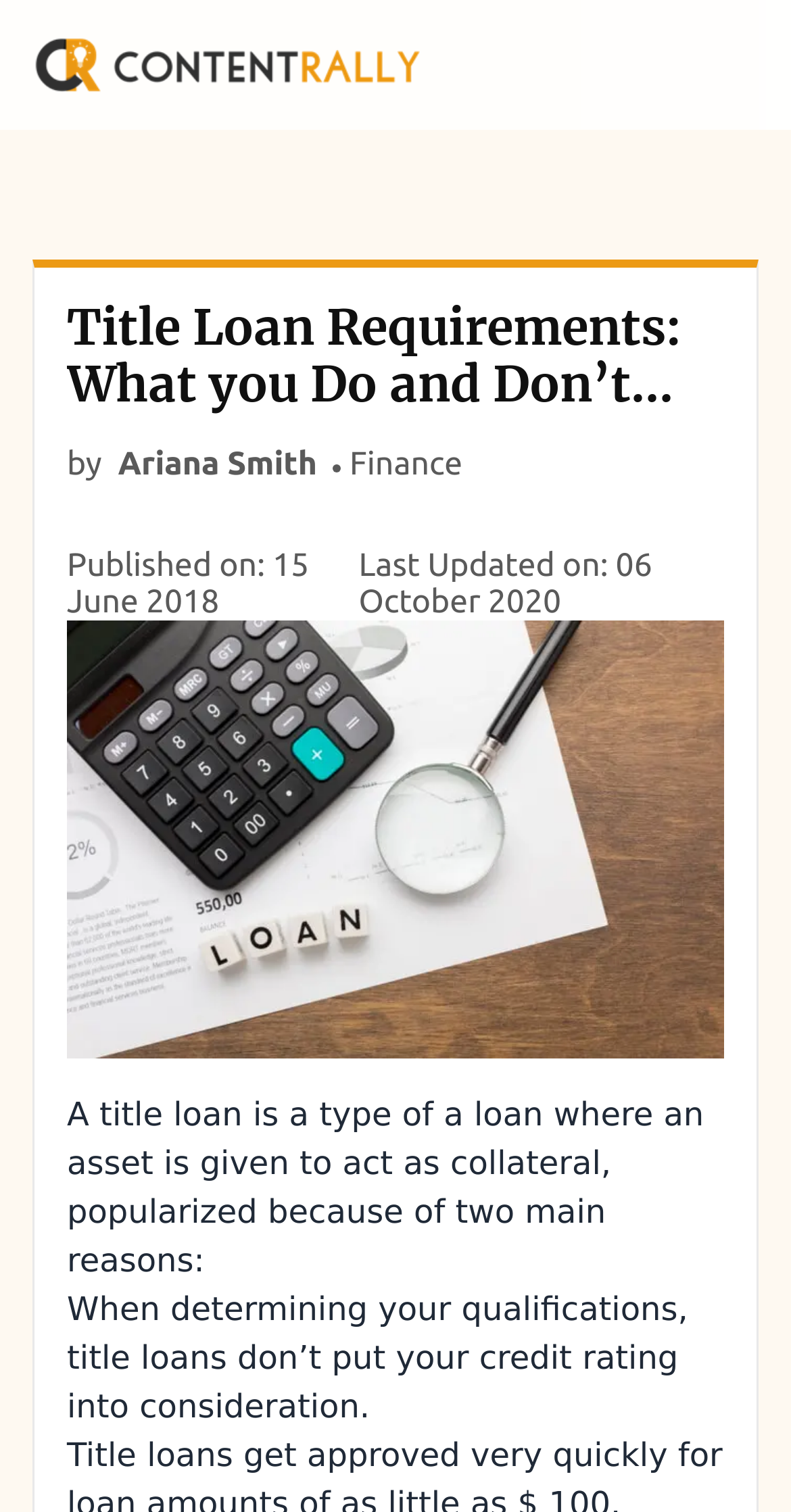Extract the primary header of the webpage and generate its text.

Title Loan Requirements: What you Do and Don’t Need